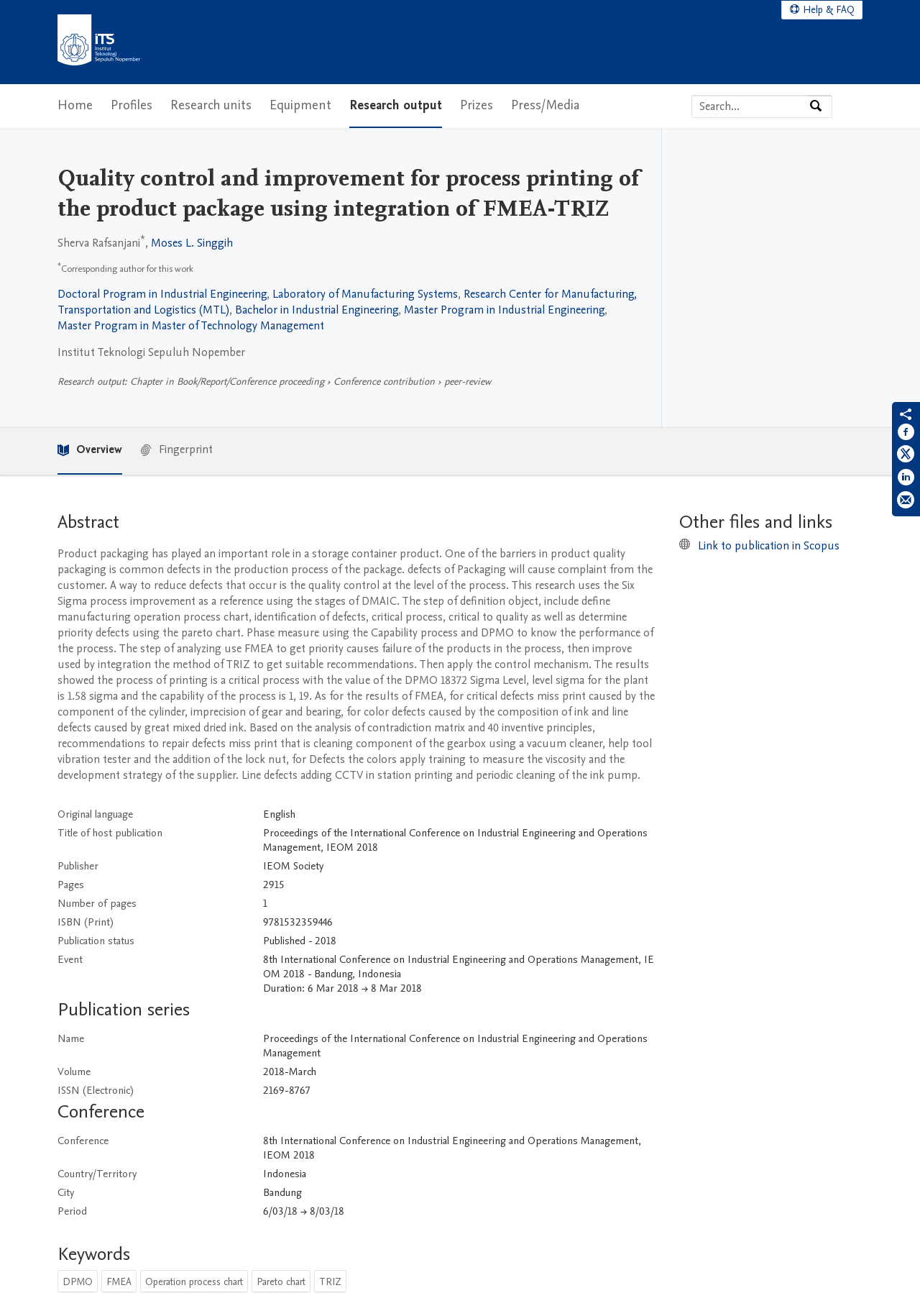Illustrate the webpage thoroughly, mentioning all important details.

This webpage is about a research publication titled "Quality control and improvement for process printing of the product package using integration of FMEA-TRIZ" from the Institut Teknologi Sepuluh Nopember (ITS). 

At the top of the page, there is a navigation menu with links to the main navigation, search, and main content. Below this, there is an ITS logo and a link to the ITS home page. On the top right, there are links to Help & FAQ and a search bar with a button.

The main content of the page is divided into several sections. The first section displays the title of the publication, followed by the authors' names, including Sherva Rafsanjani and Moses L. Singgih, with corresponding links to their profiles. 

The next section provides information about the authors' affiliations, including the Doctoral Program in Industrial Engineering, Laboratory of Manufacturing Systems, and Research Center for Manufacturing, Transportation and Logistics (MTL).

Below this, there is a section about the research output, which includes a link to a chapter in a book/report/conference proceeding. This section also displays publication metrics.

The abstract of the research publication is presented in a large section, which describes the importance of product packaging, the problem of defects in the production process, and the use of the Six Sigma process improvement method to reduce defects.

Following the abstract, there is a table with details about the publication, including the original language, title of the host publication, publisher, pages, number of pages, ISBN, publication status, and event information.

Finally, there is a section about the publication series, which includes a table with information about the name of the series.